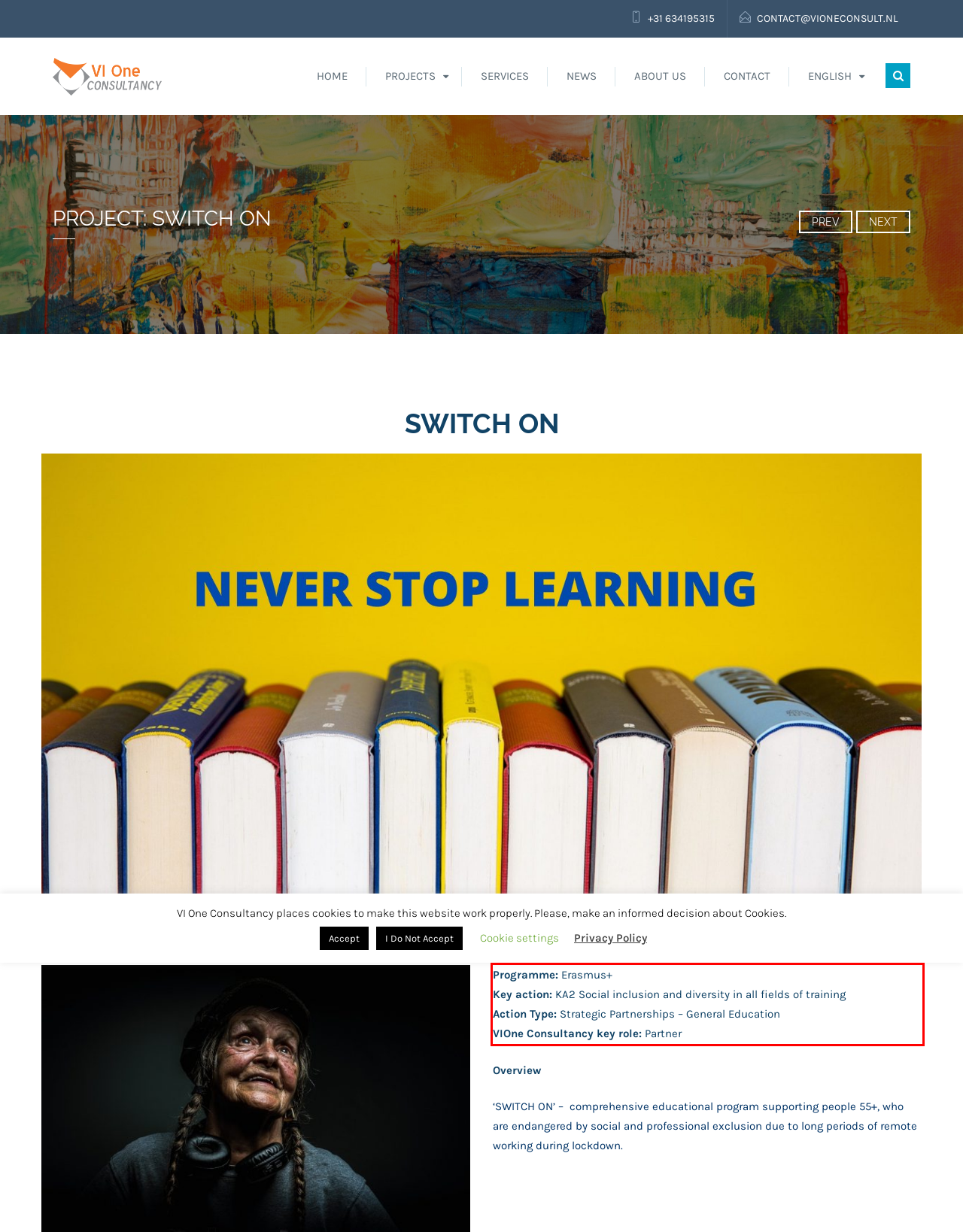You are given a screenshot showing a webpage with a red bounding box. Perform OCR to capture the text within the red bounding box.

Programme: Erasmus+ Key action: KA2 Social inclusion and diversity in all fields of training Action Type: Strategic Partnerships – General Education VIOne Consultancy key role: Partner